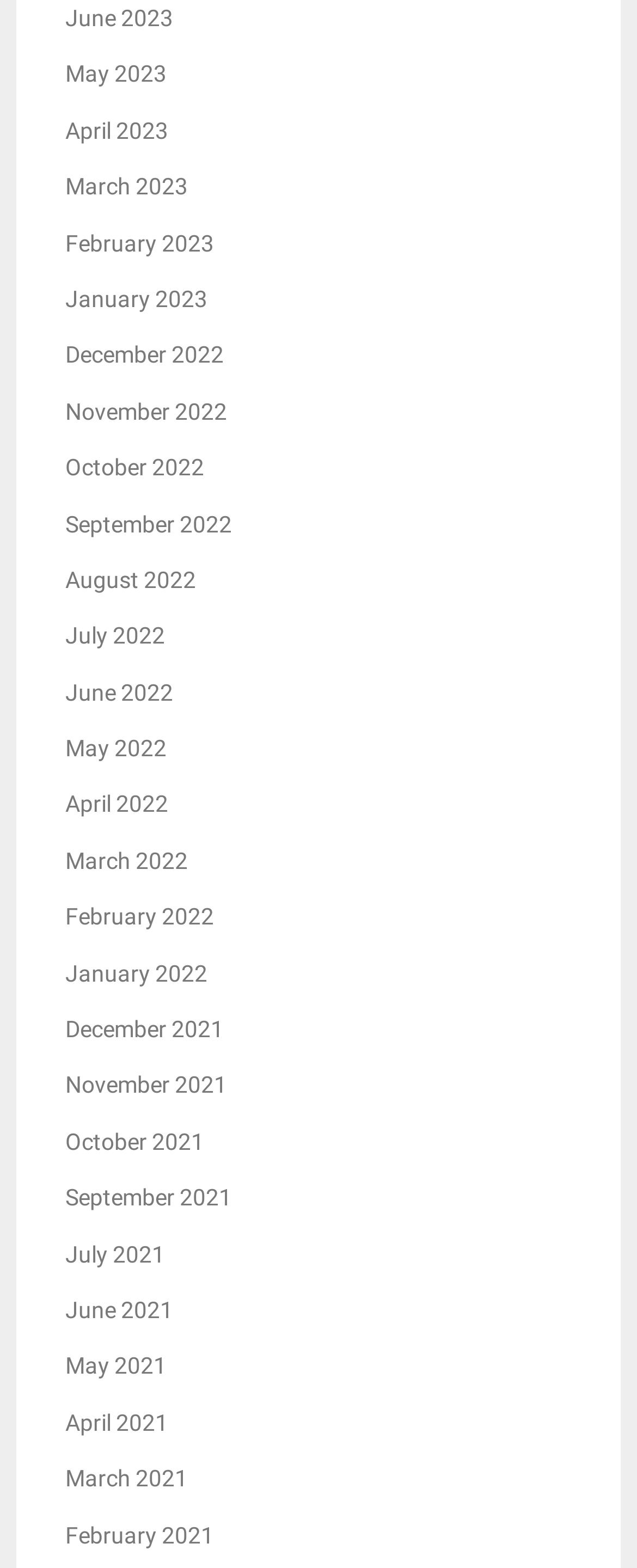How many months are listed on the webpage?
Give a one-word or short-phrase answer derived from the screenshot.

24